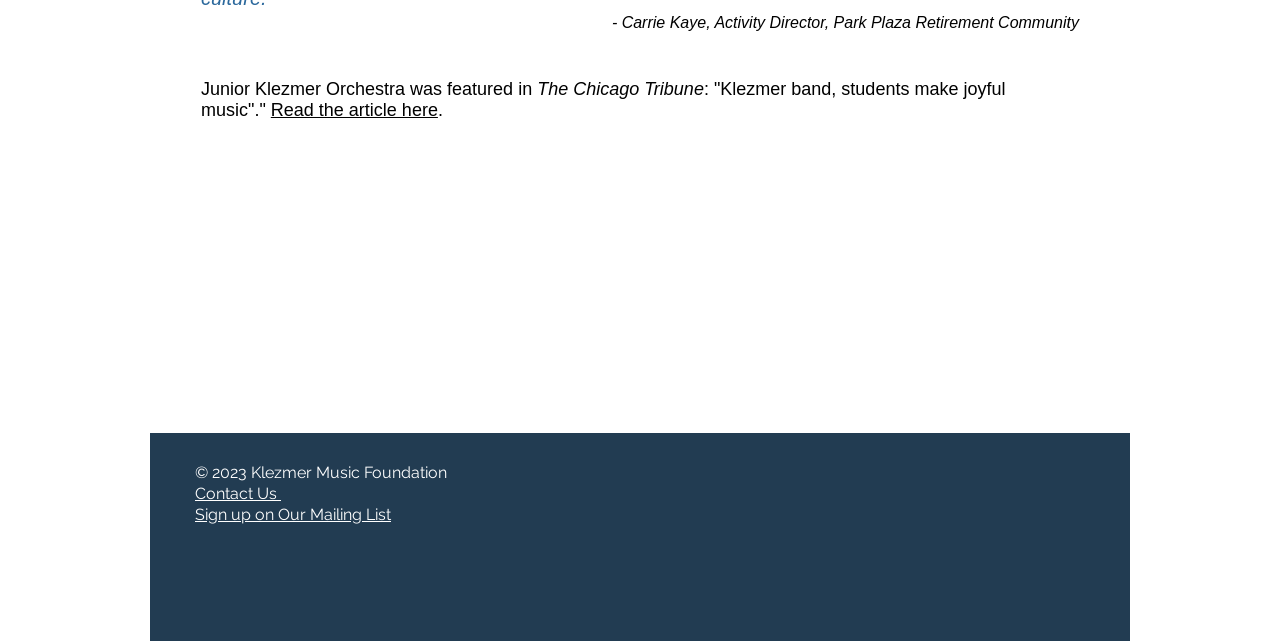Respond with a single word or phrase for the following question: 
What is the year of the copyright?

2023